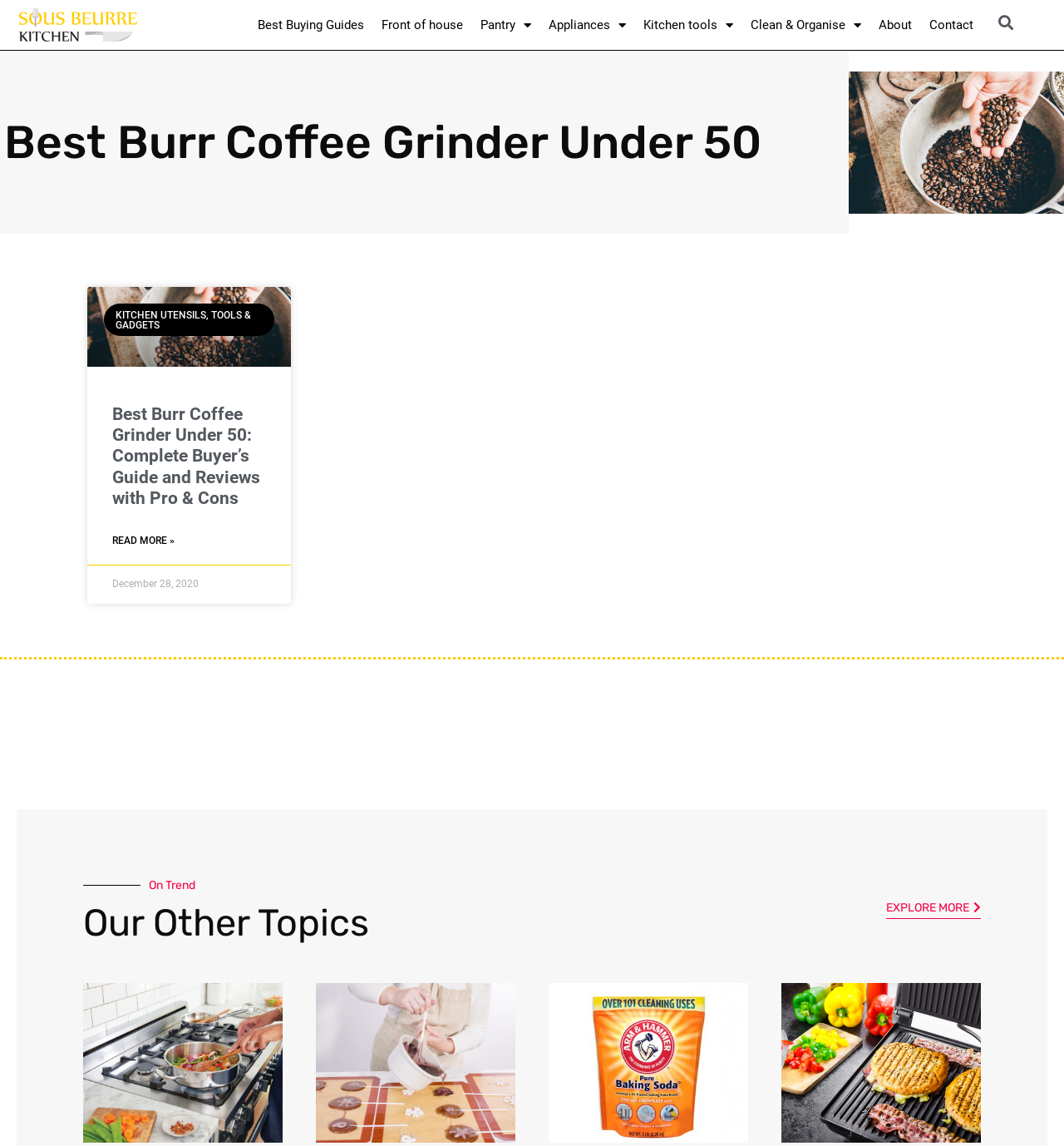What is the purpose of the 'Read more' link?
Provide an in-depth answer to the question, covering all aspects.

The 'Read more' link is likely intended to allow users to read the full article, as it is placed after a brief introduction and summary of the article, suggesting that it leads to a more detailed and comprehensive version of the content.